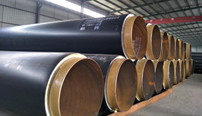Generate a comprehensive caption that describes the image.

The image showcases a neatly arranged stack of large, cylindrical pipes within a spacious industrial warehouse. The pipes are predominantly black with a smooth exterior, featuring golden-colored rims that hint at structural reinforcement or industrial design. The setting indicates a well-organized operational environment, with ample overhead space and a metal roof visibly framed in the background. This visual likely represents the storage or preparation of materials for construction or manufacturing processes, emphasizing the scale and robustness of the pipes. The lighting suggests either natural illumination or well-placed artificial lights, enhancing the clarity and details of the materials displayed.